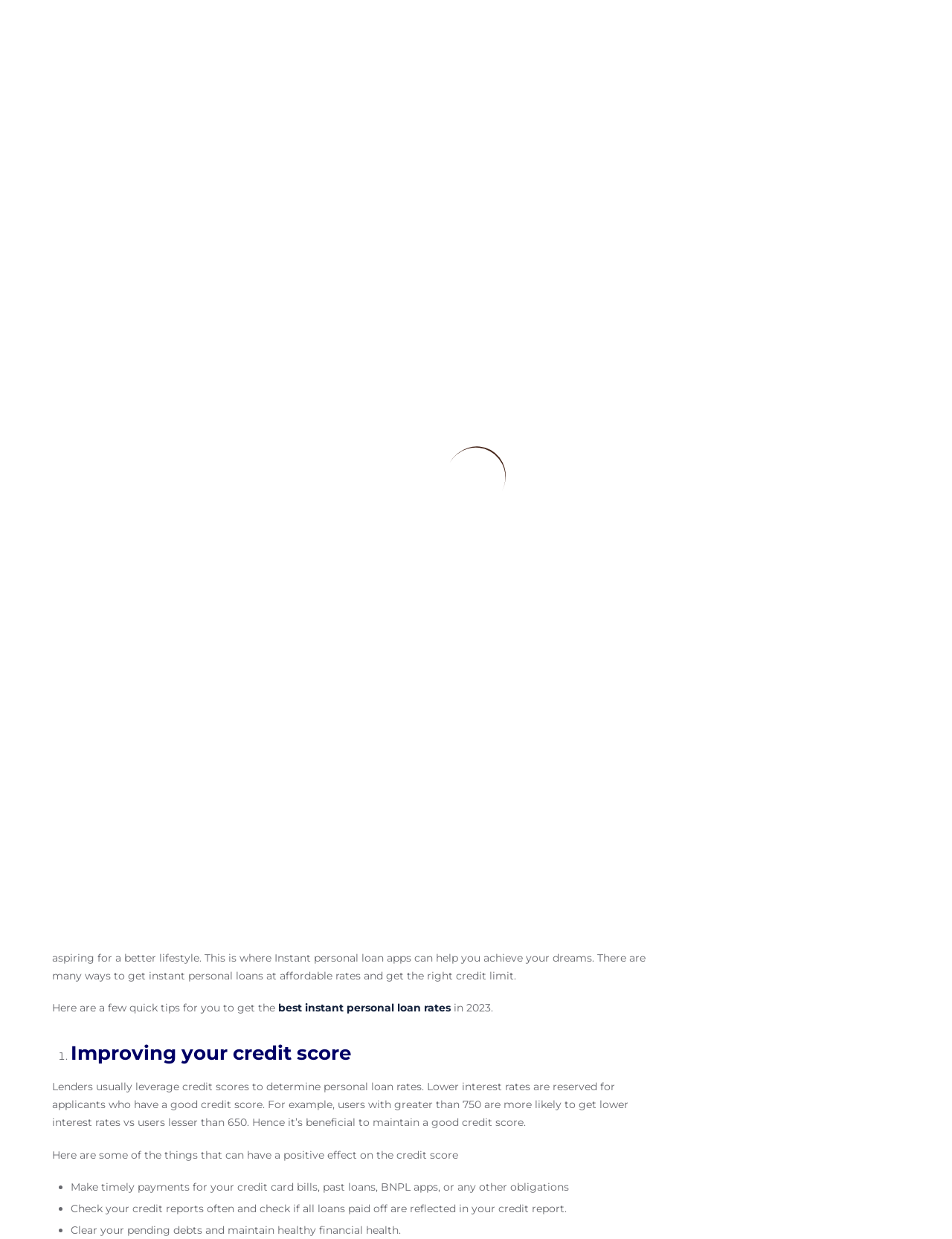Point out the bounding box coordinates of the section to click in order to follow this instruction: "Read the blog post about common myths related to loans".

[0.714, 0.145, 0.871, 0.17]